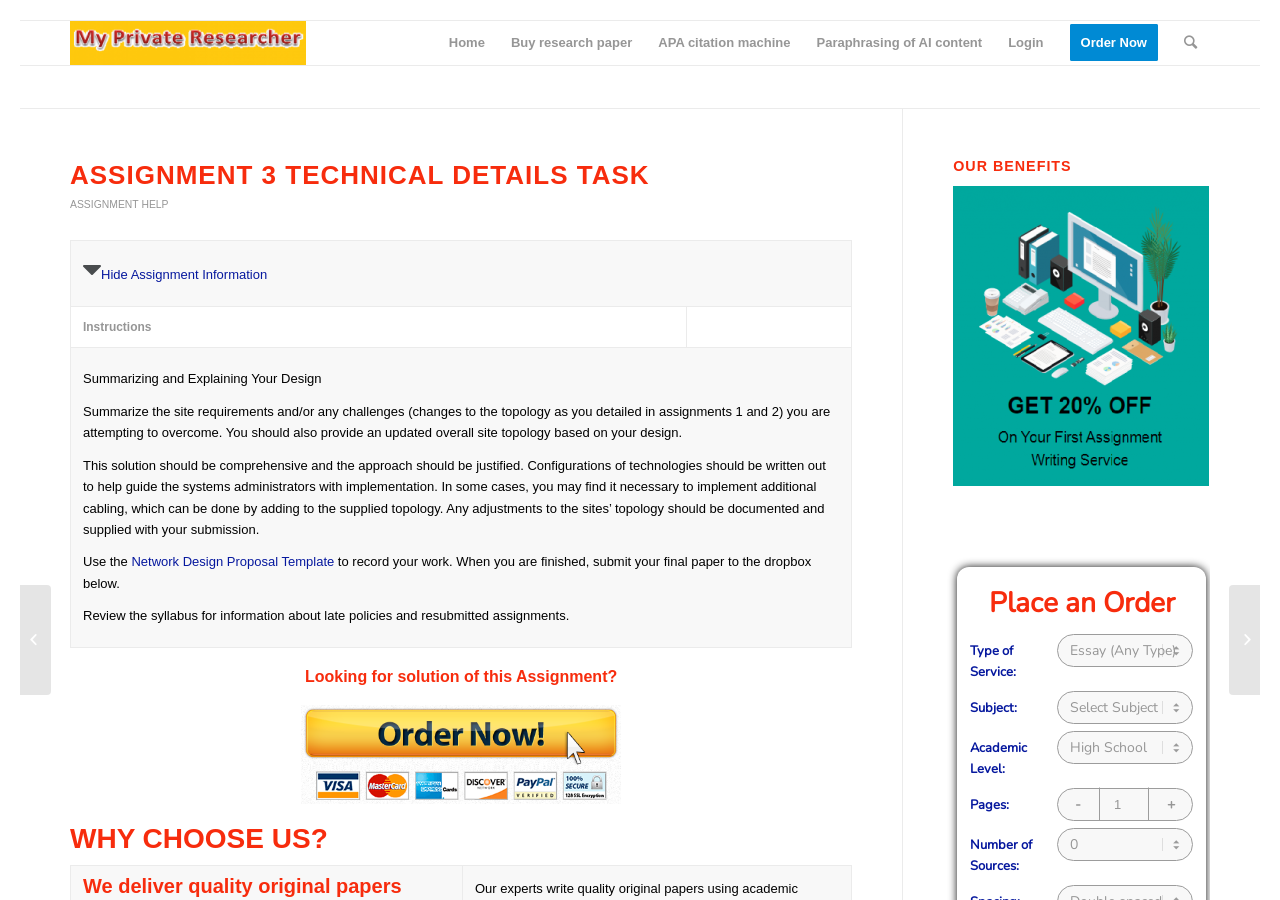Can you pinpoint the bounding box coordinates for the clickable element required for this instruction: "Click on 'Order Now'"? The coordinates should be four float numbers between 0 and 1, i.e., [left, top, right, bottom].

[0.825, 0.023, 0.915, 0.072]